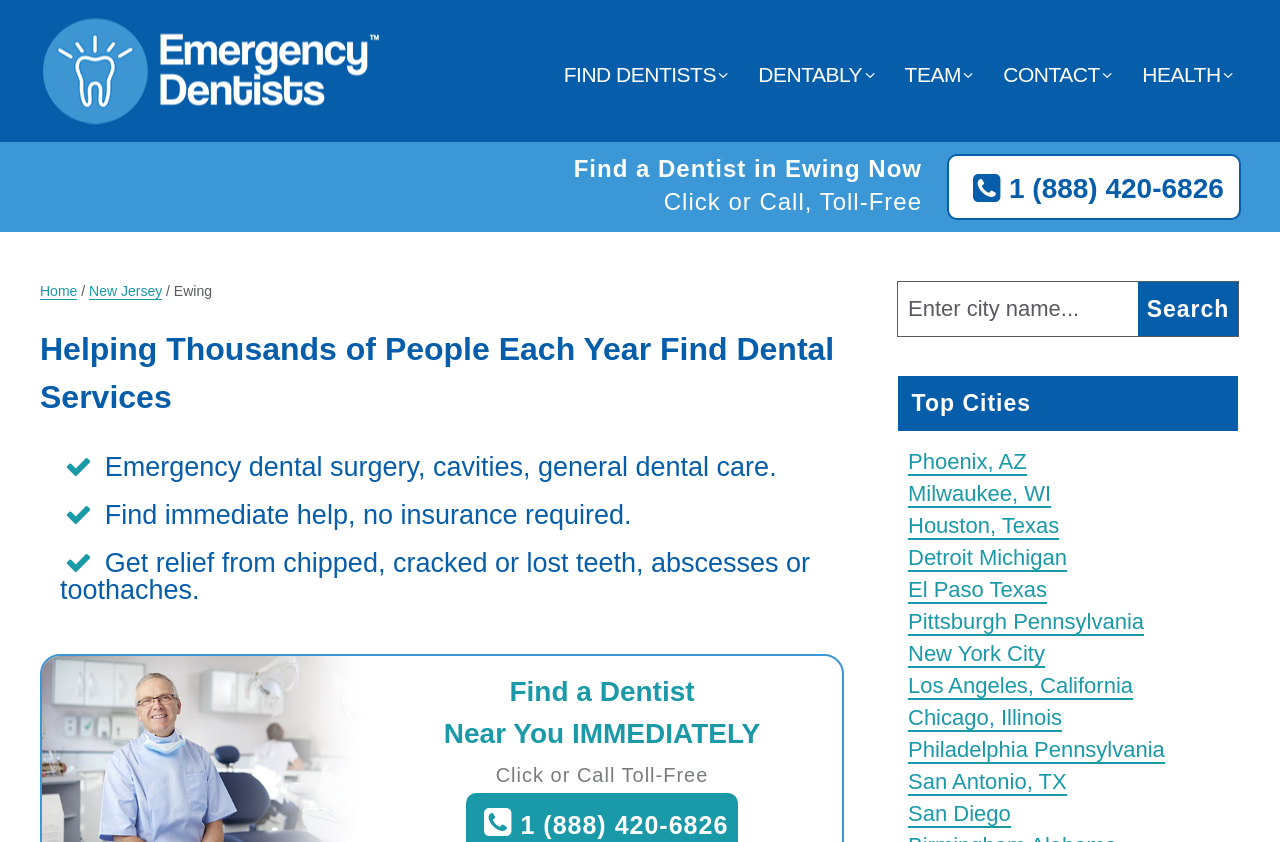Provide a single word or phrase to answer the given question: 
What city is the dentist finder service primarily for?

Ewing